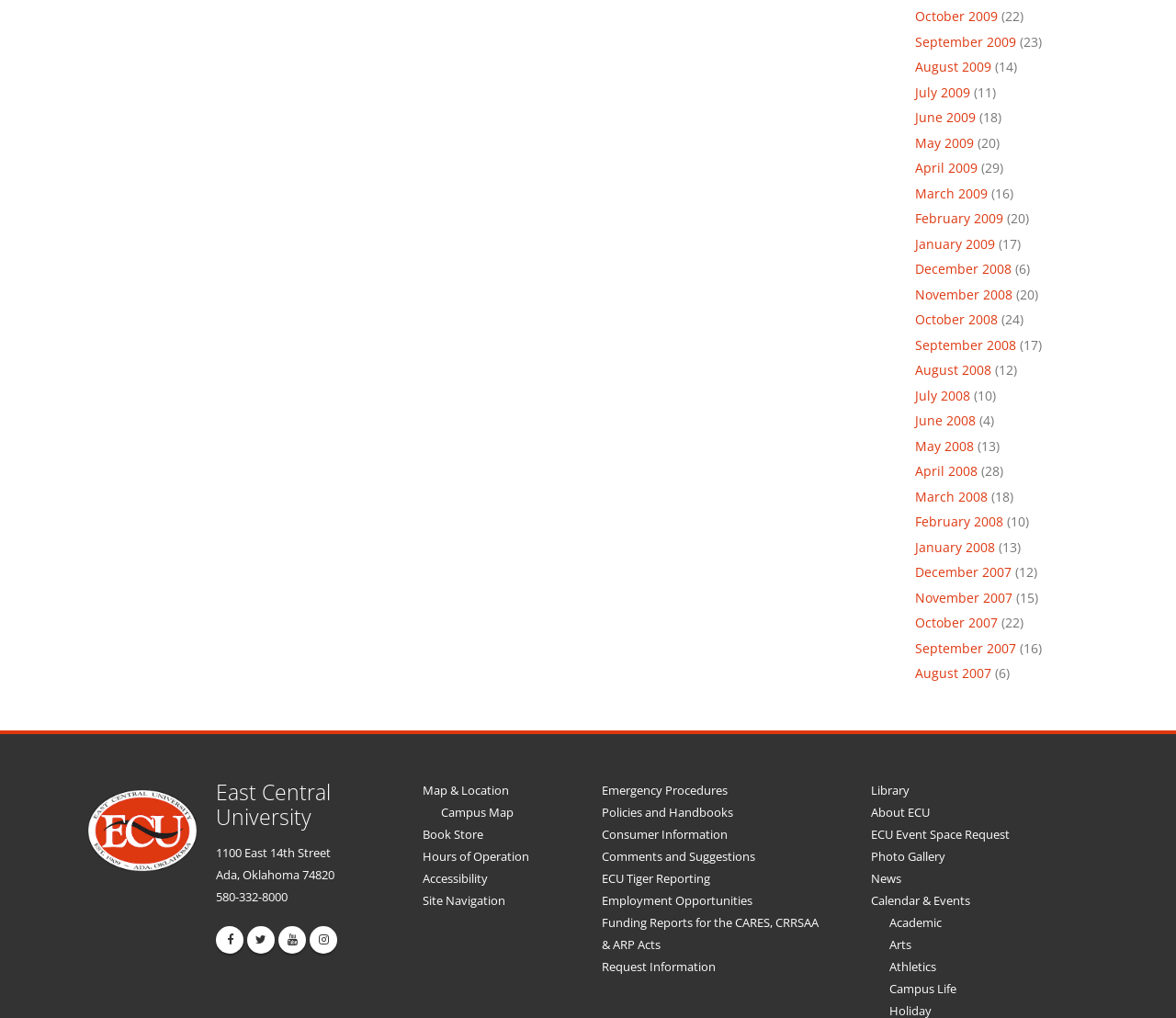What is the phone number of the university?
Please use the image to provide a one-word or short phrase answer.

580-332-8000